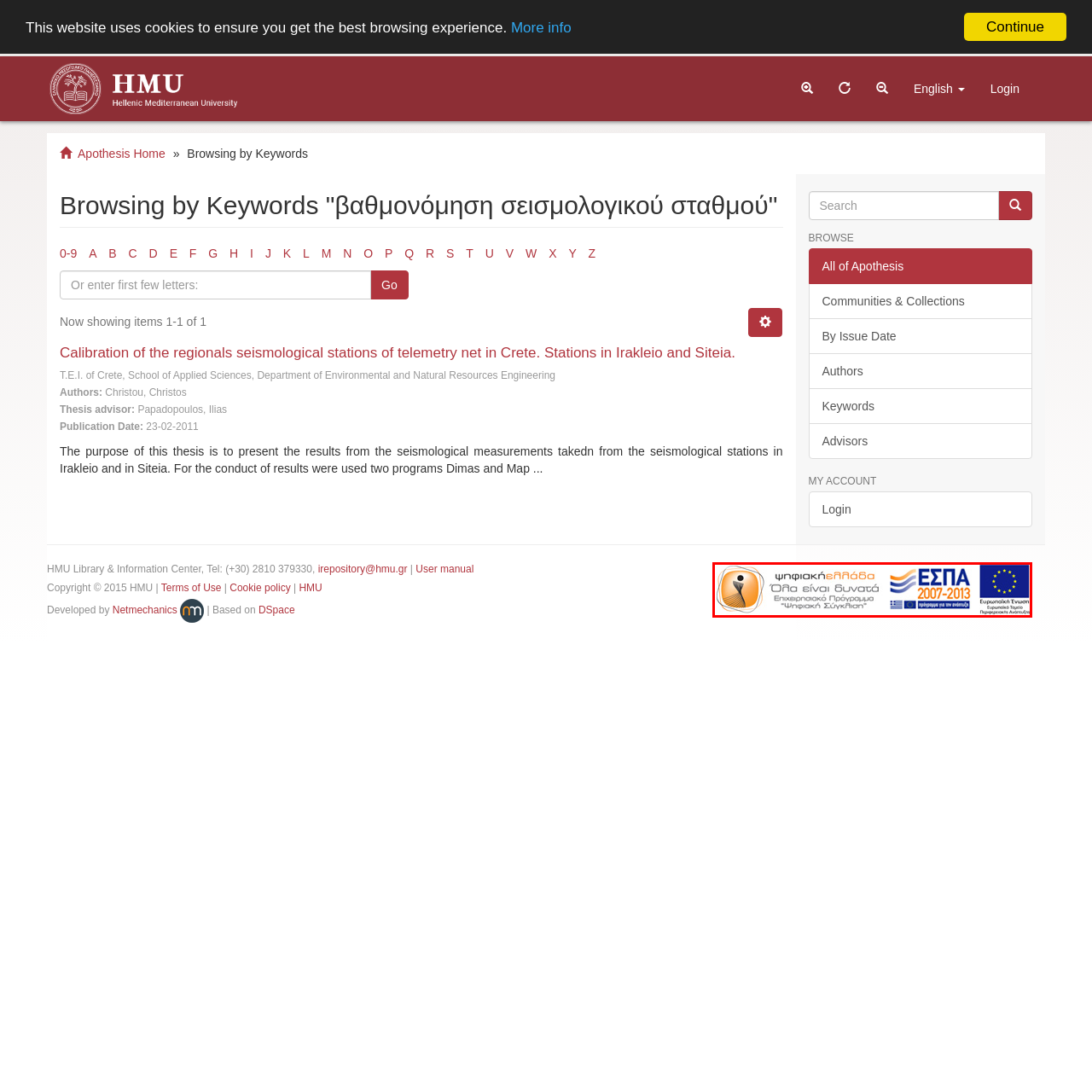Observe the content inside the red rectangle and respond to the question with one word or phrase: 
Who finances and supports these initiatives?

The European Union